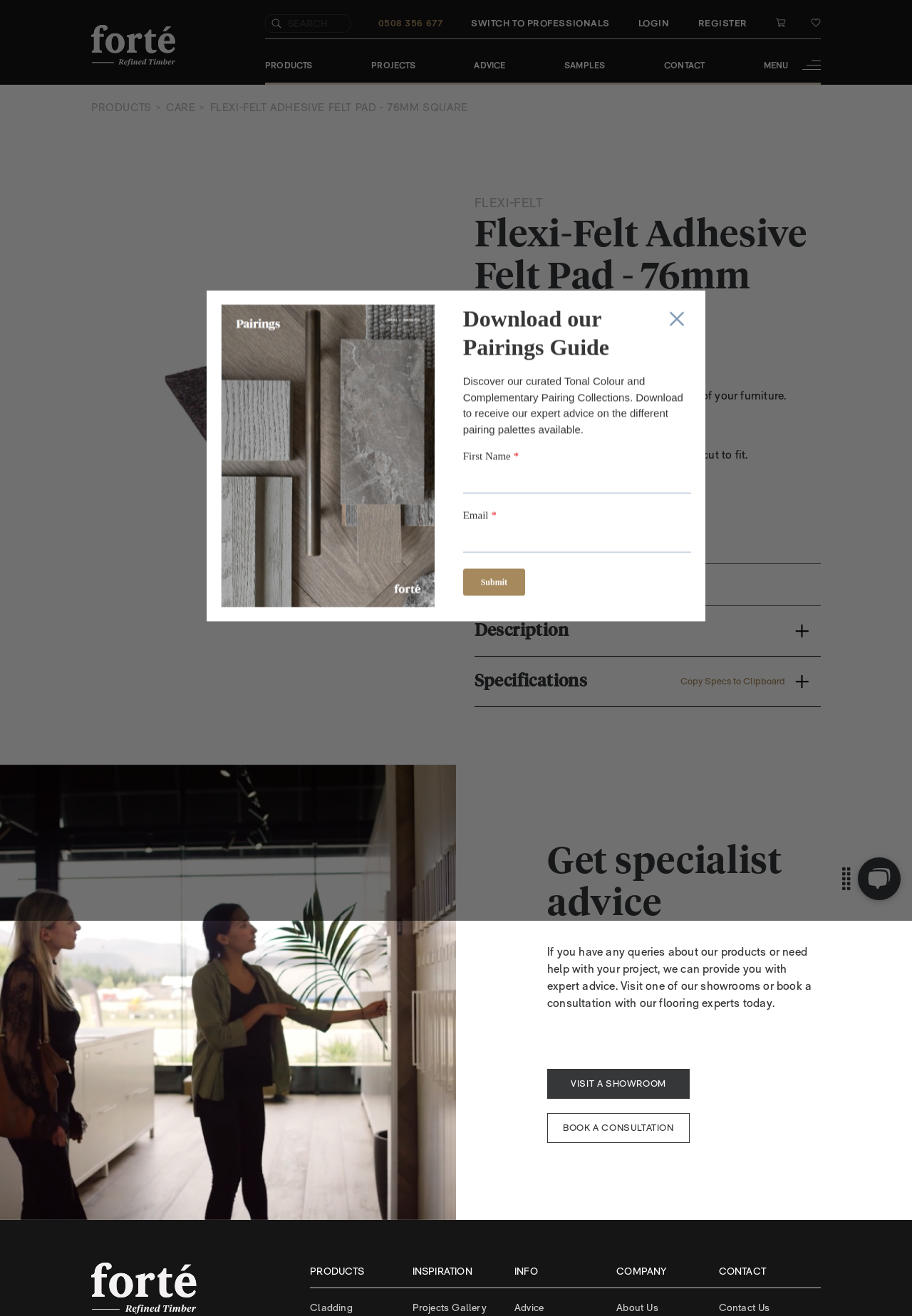From the element description: "parent_node: T. 0508 356 677", extract the bounding box coordinates of the UI element. The coordinates should be expressed as four float numbers between 0 and 1, in the order [left, top, right, bottom].

[0.1, 0.96, 0.217, 0.999]